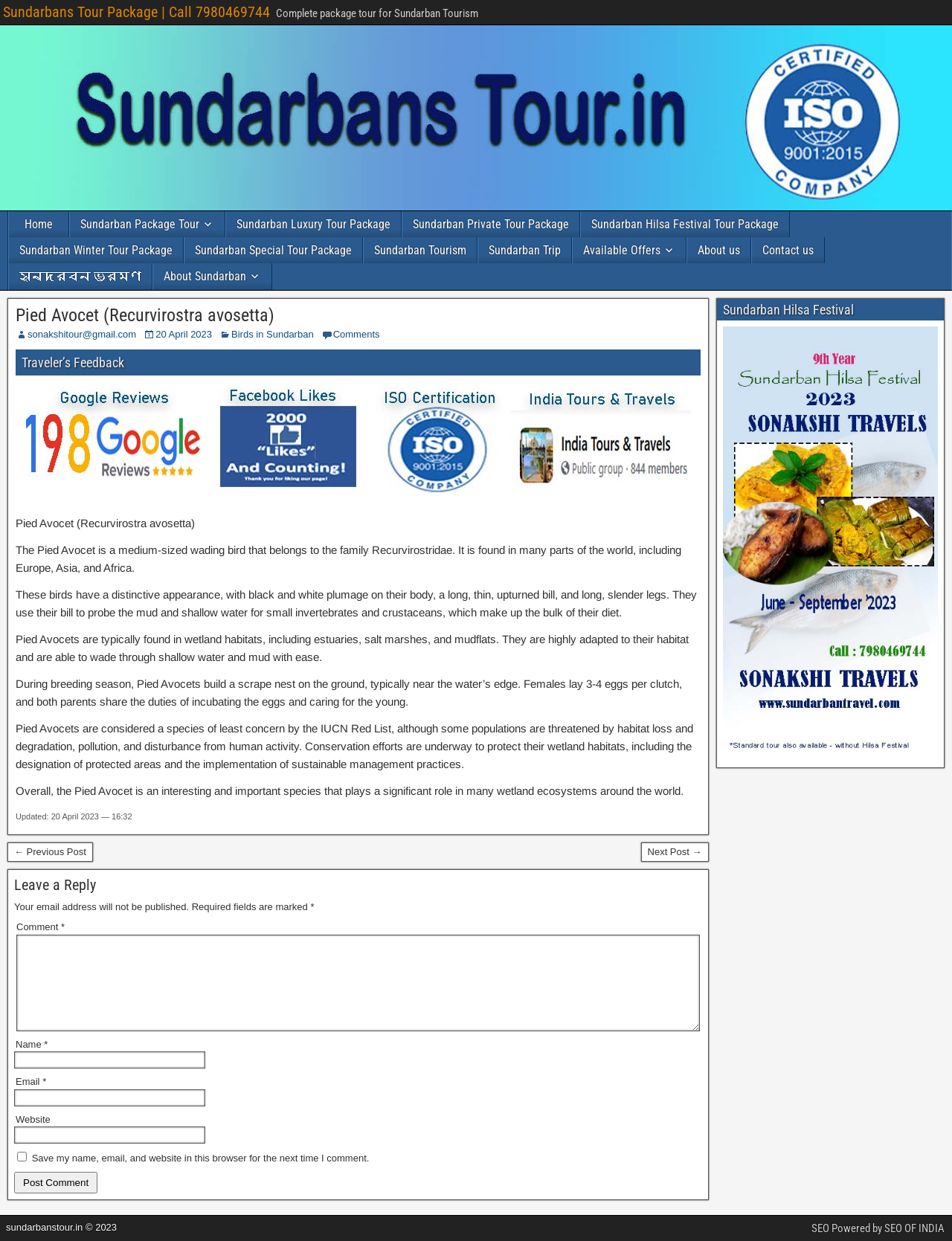Locate the bounding box coordinates of the clickable area to execute the instruction: "Click on the 'Sundarban Package Tour' link". Provide the coordinates as four float numbers between 0 and 1, represented as [left, top, right, bottom].

[0.073, 0.17, 0.236, 0.191]